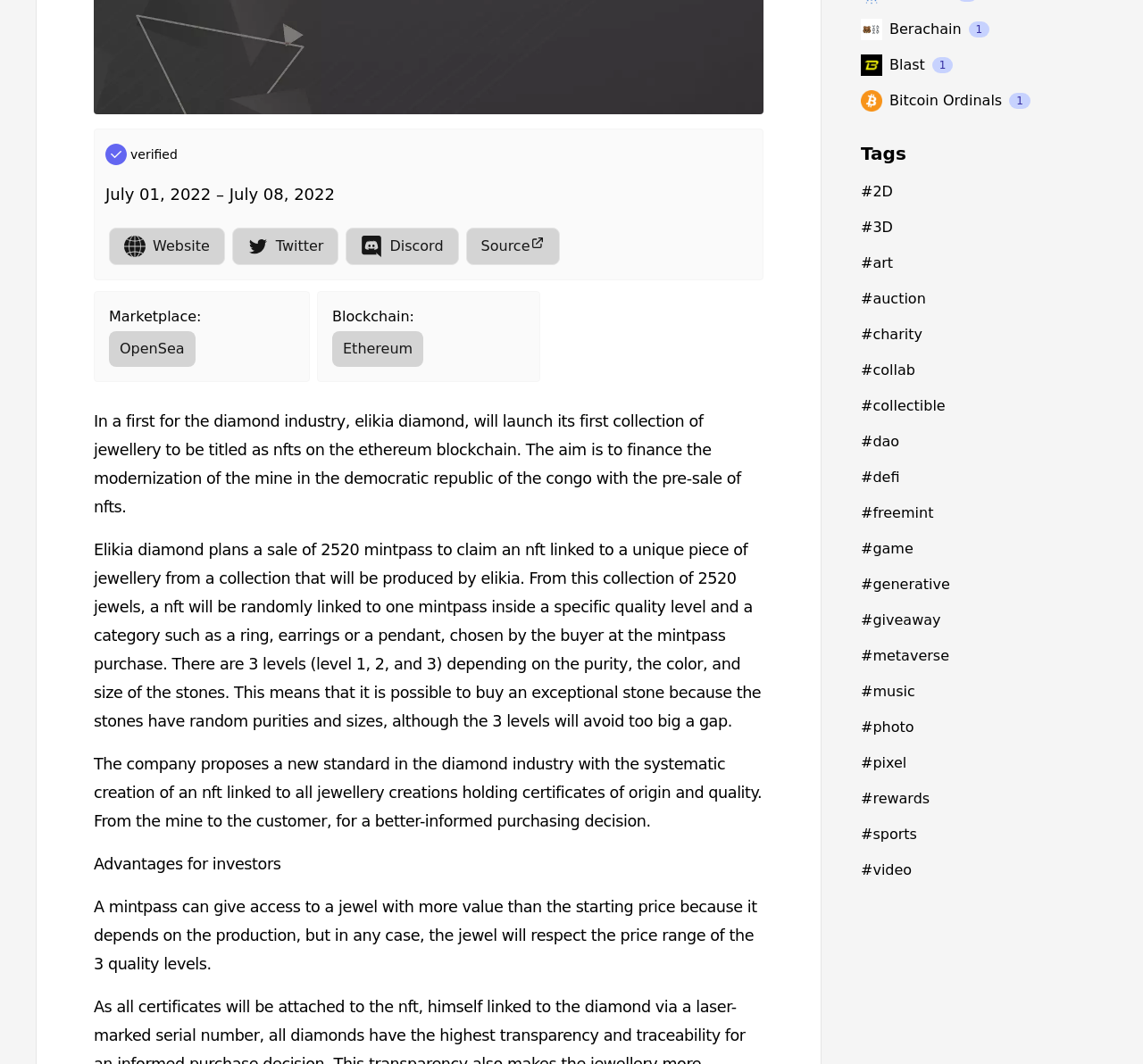Identify the bounding box coordinates for the UI element mentioned here: "#giveaway". Provide the coordinates as four float values between 0 and 1, i.e., [left, top, right, bottom].

[0.753, 0.566, 0.997, 0.6]